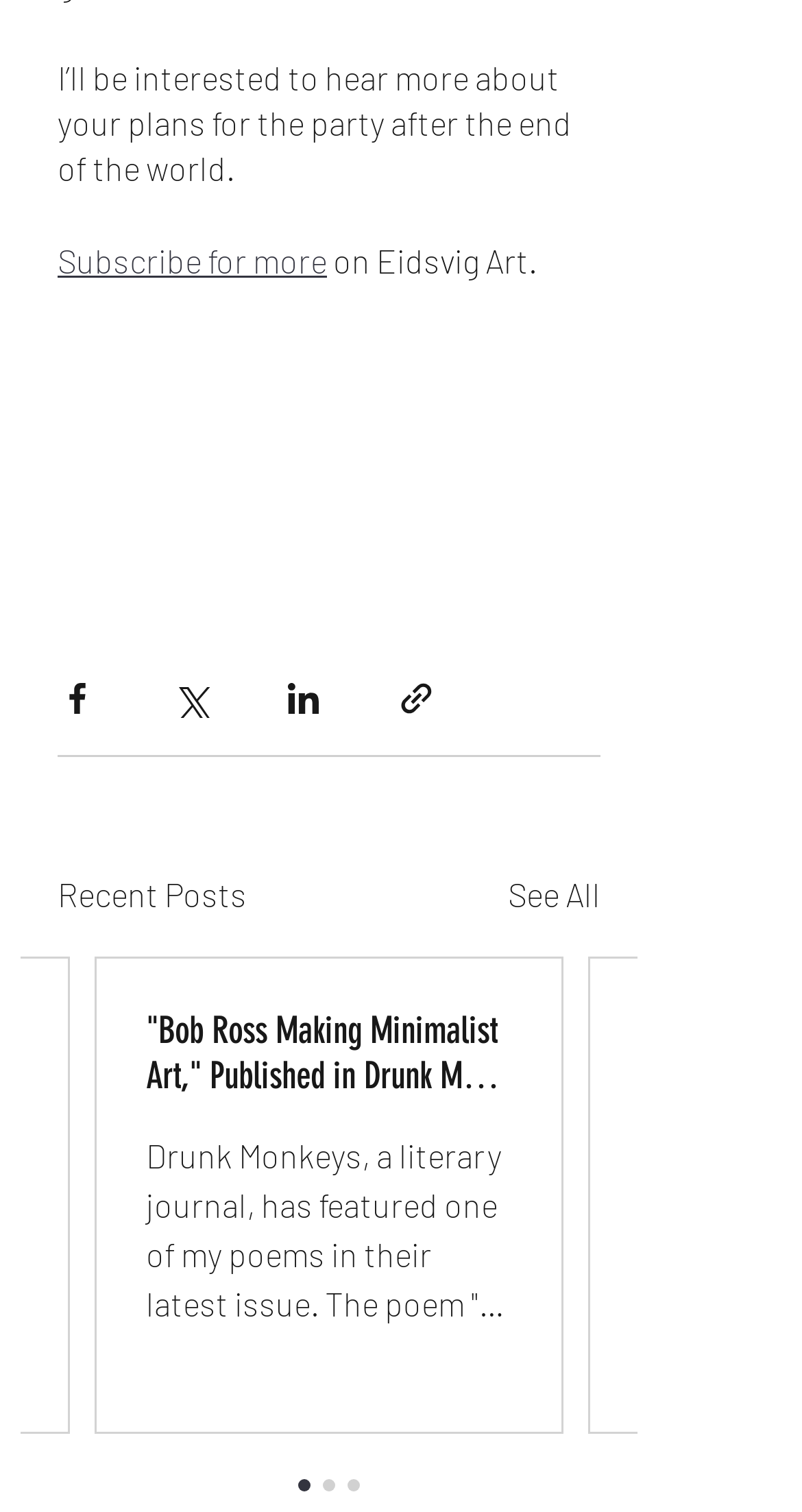Please predict the bounding box coordinates (top-left x, top-left y, bottom-right x, bottom-right y) for the UI element in the screenshot that fits the description: aria-label="Share via Facebook"

[0.072, 0.446, 0.121, 0.472]